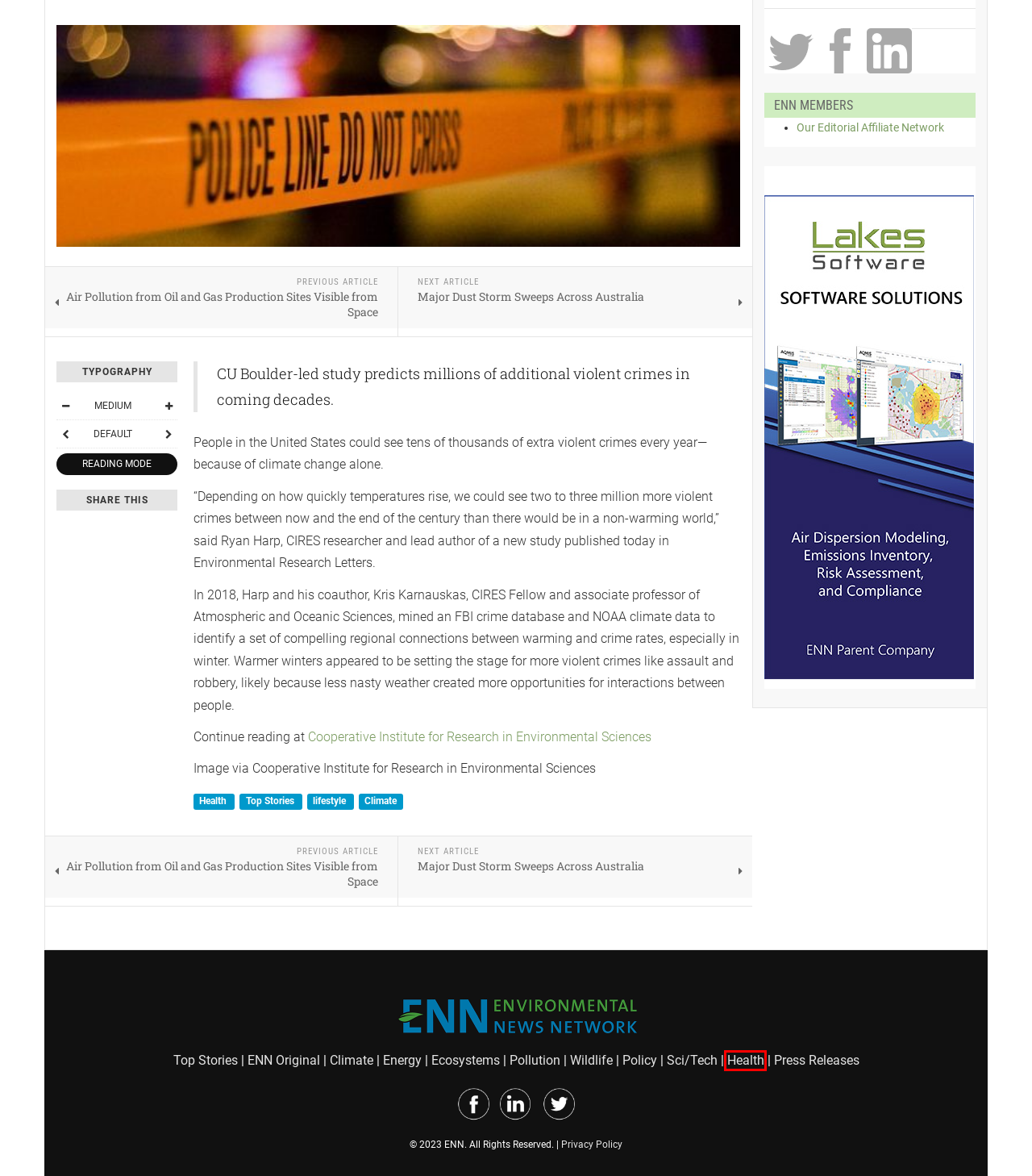Observe the screenshot of a webpage with a red bounding box highlighting an element. Choose the webpage description that accurately reflects the new page after the element within the bounding box is clicked. Here are the candidates:
A. Environmental News Network - Health
B. Environmental News Network - Climate
C. Environmental News Network - Major Dust Storm Sweeps Across Australia
D. Environmental News Network -  Environmental Policy
E. Environmental News Network - Wildlife
F. Environmental News Network - Ecosystems
G. Environmental News Network - Sci/Tech
H. Global Warming to Increase Violent Crime in the United States

A